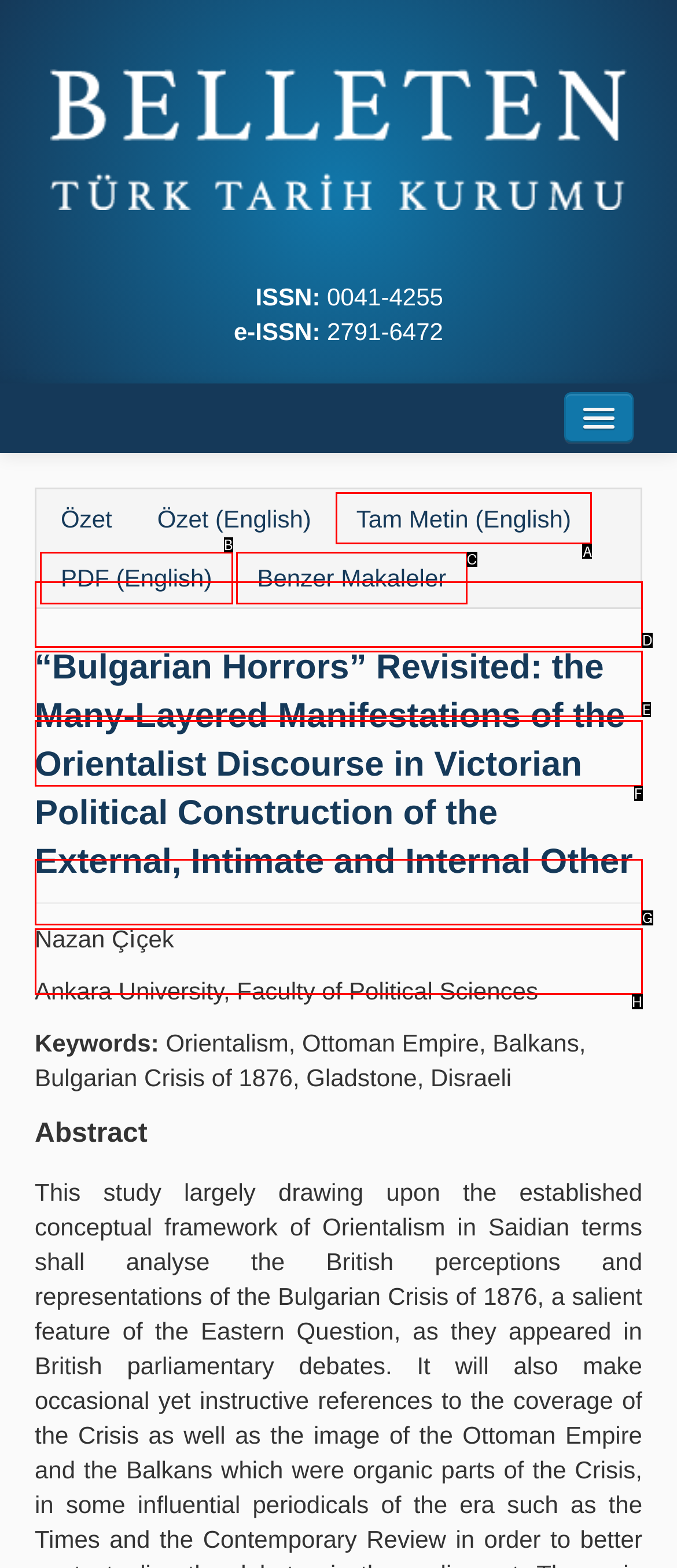Choose the HTML element that should be clicked to accomplish the task: Read the article in English. Answer with the letter of the chosen option.

A